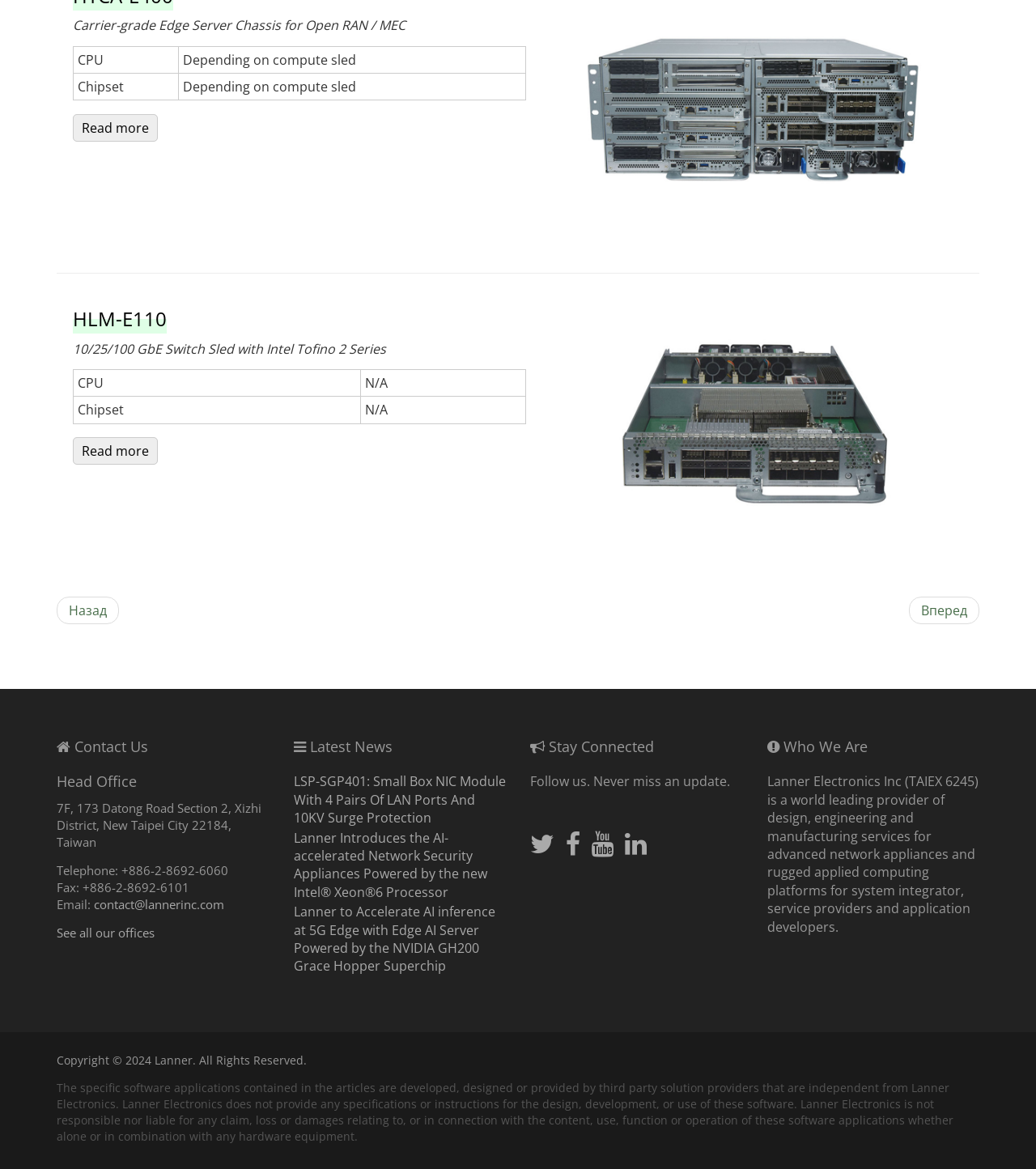Given the element description "Read more" in the screenshot, predict the bounding box coordinates of that UI element.

[0.07, 0.097, 0.152, 0.121]